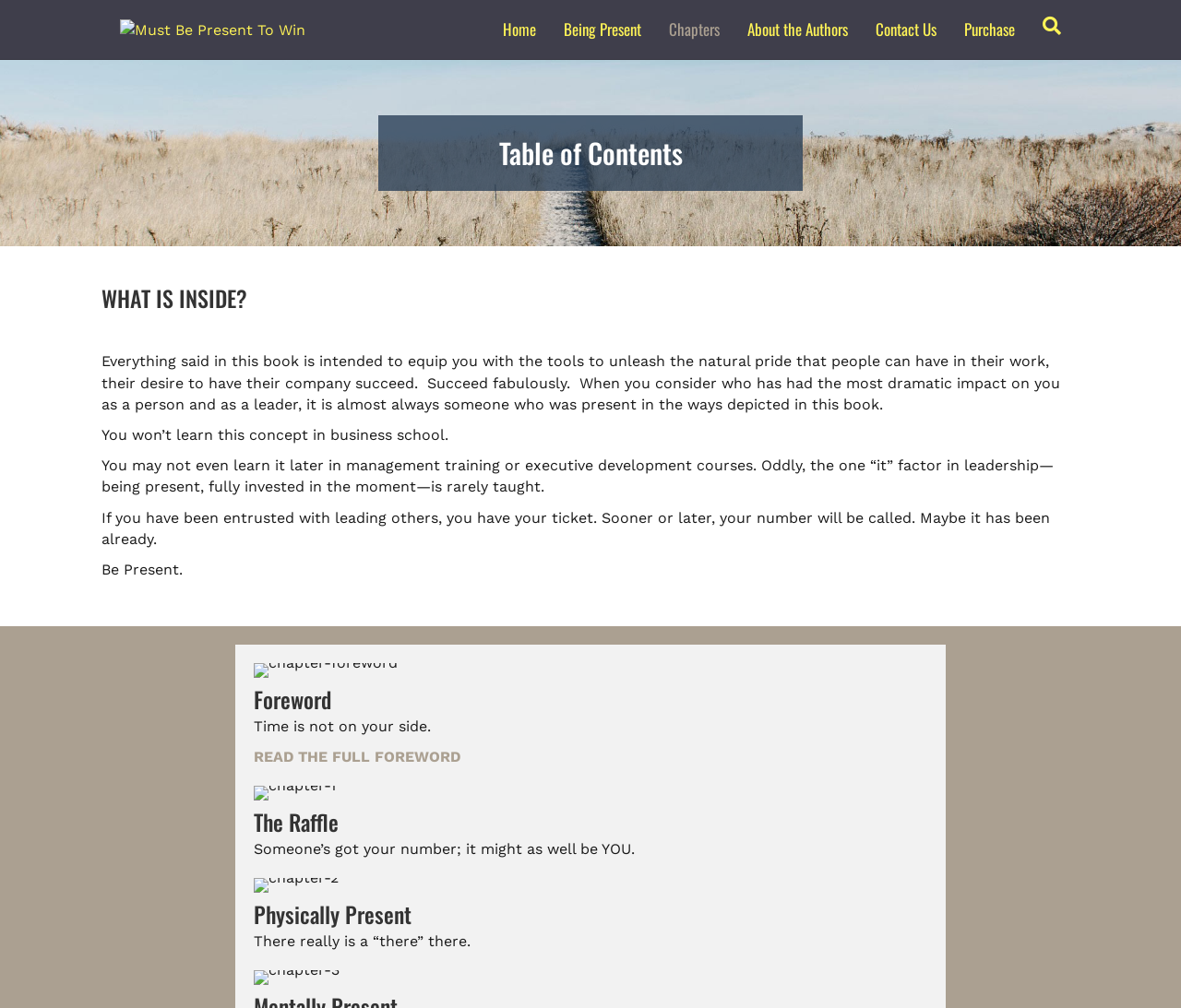For the following element description, predict the bounding box coordinates in the format (top-left x, top-left y, bottom-right x, bottom-right y). All values should be floating point numbers between 0 and 1. Description: Rogue S-4 Squat Stand 2.0

None